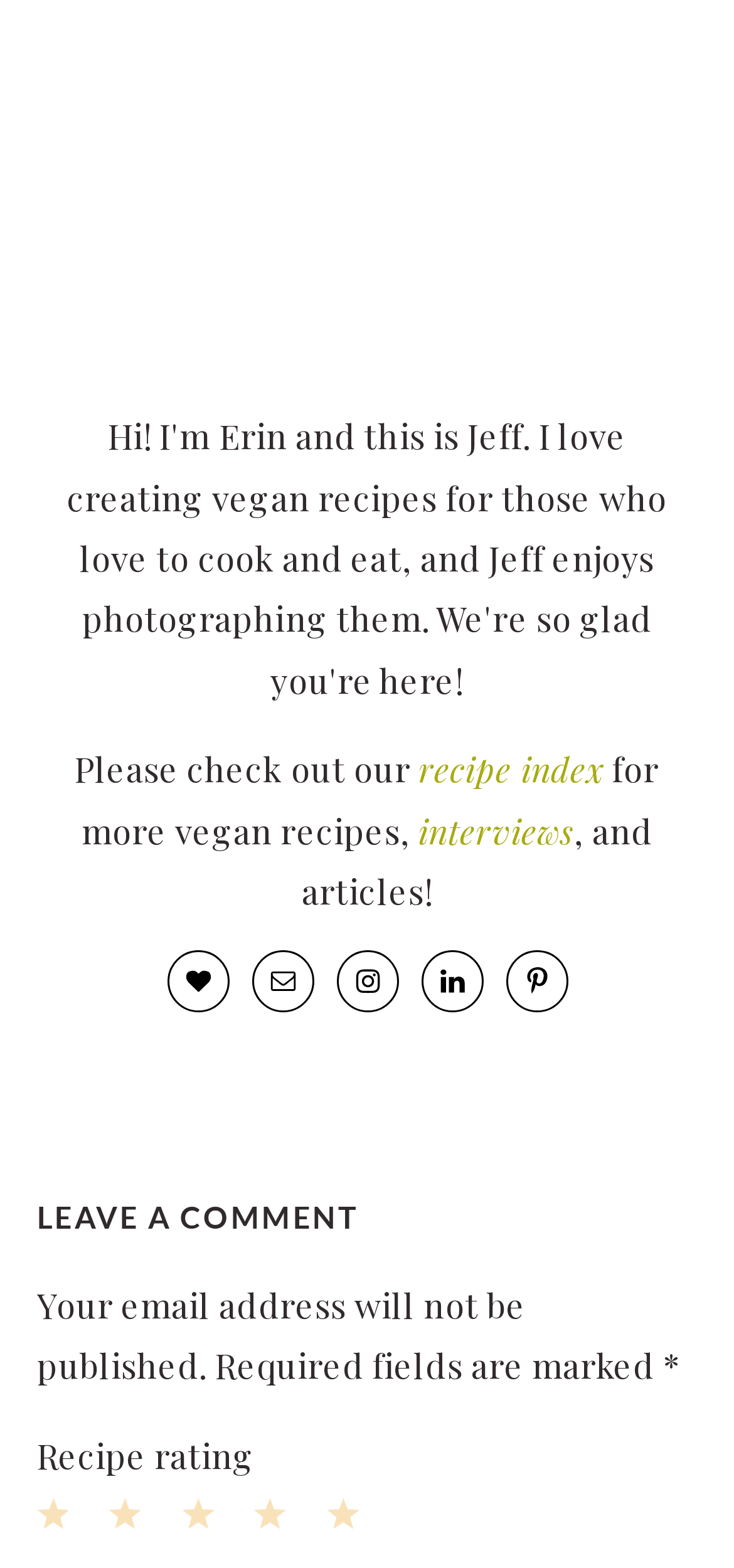Specify the bounding box coordinates of the area that needs to be clicked to achieve the following instruction: "visit the interviews page".

[0.57, 0.515, 0.782, 0.544]